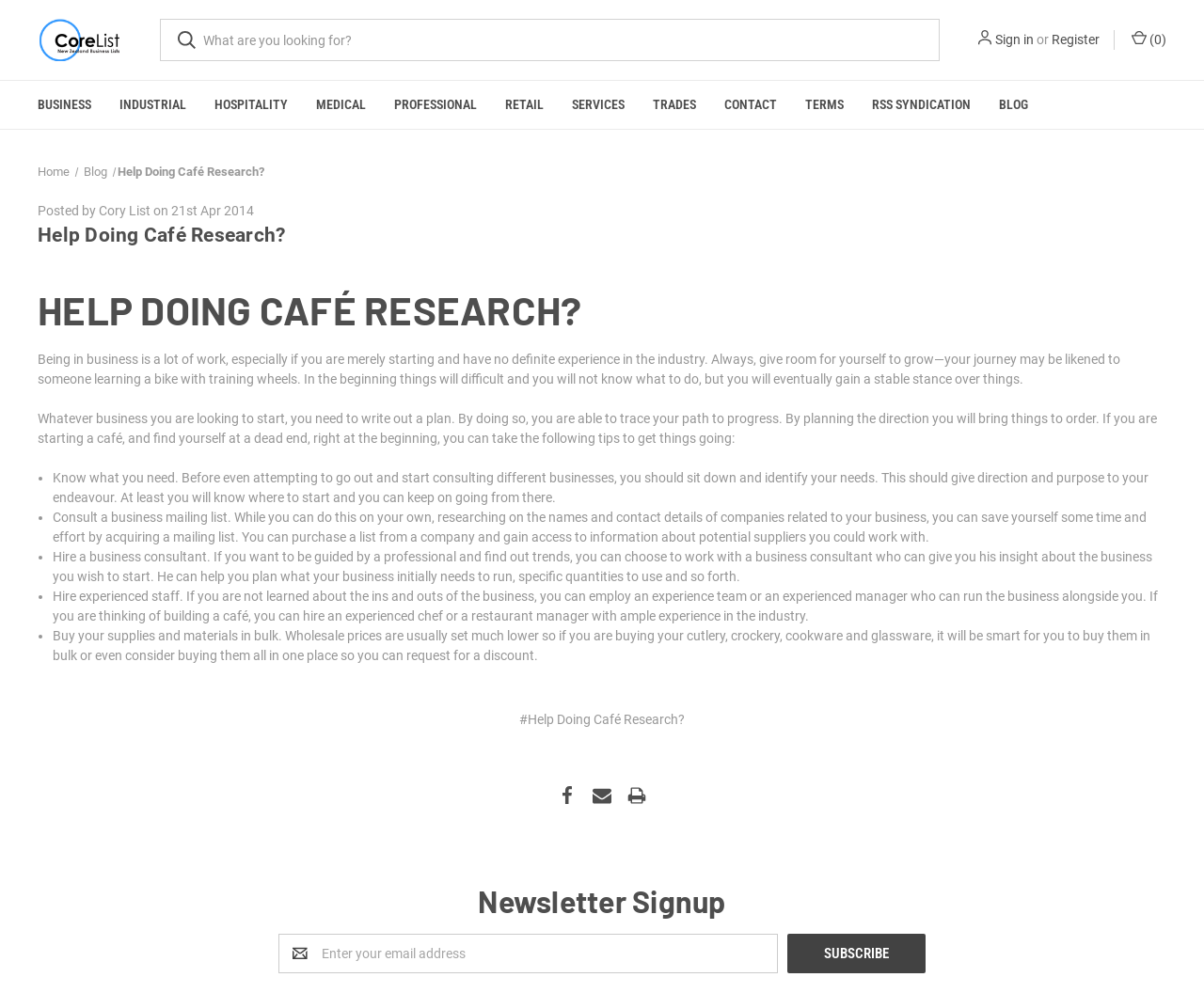What is the topic of the blog post?
Respond to the question with a single word or phrase according to the image.

Help doing café research